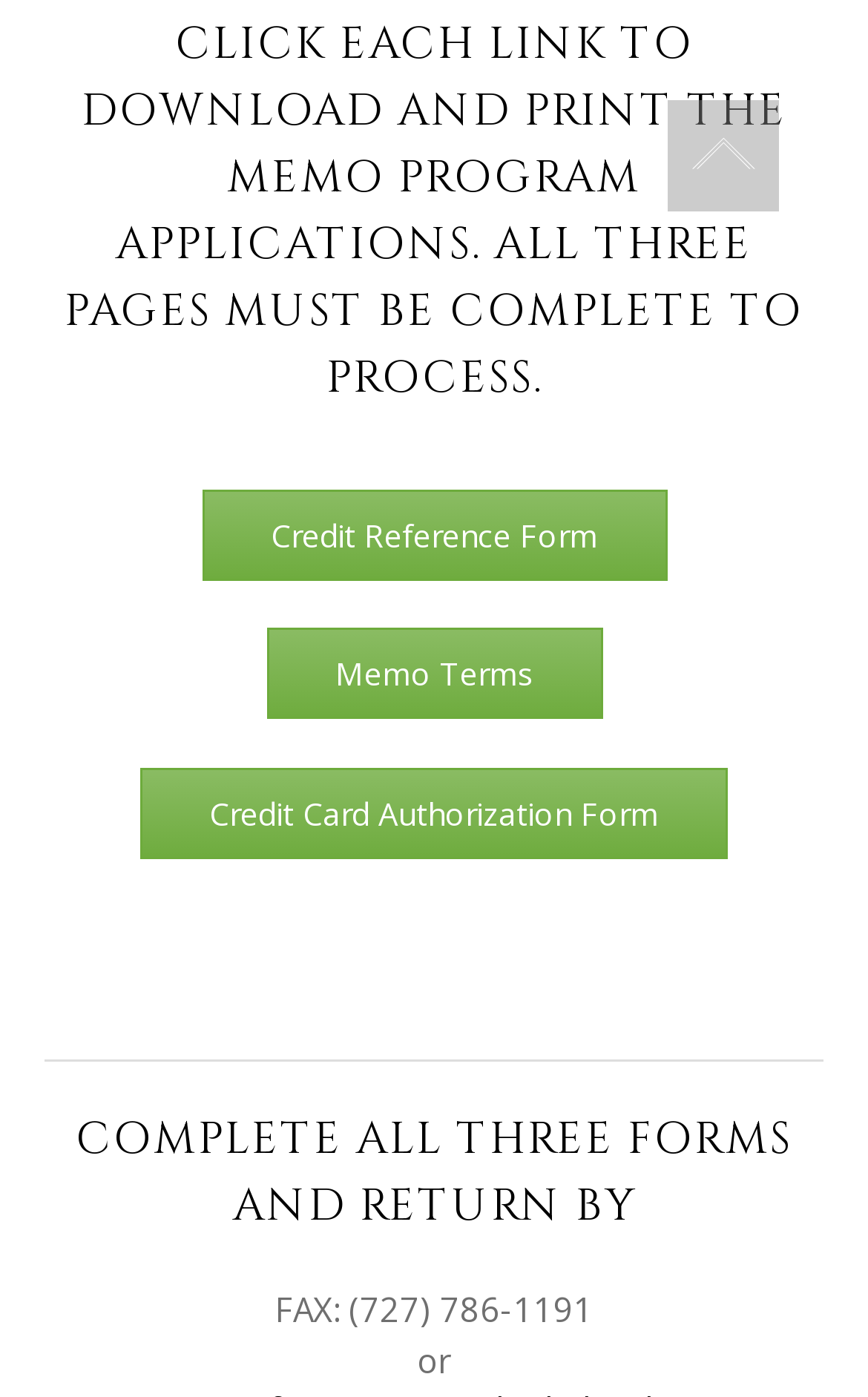Answer the following inquiry with a single word or phrase:
What is the purpose of the memo program applications?

To process